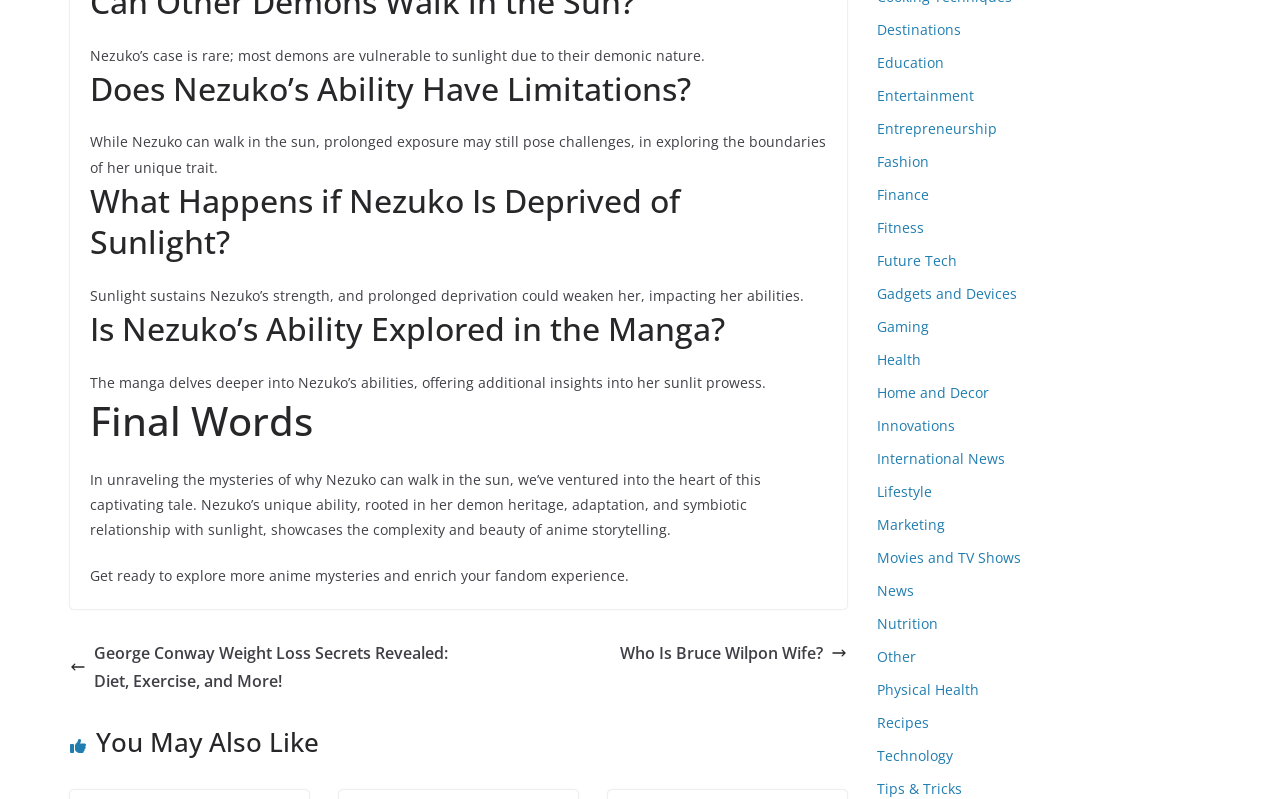Given the content of the image, can you provide a detailed answer to the question?
How many categories are listed under 'You May Also Like'?

The webpage lists 21 categories under 'You May Also Like', including Destinations, Education, Entertainment, and others.